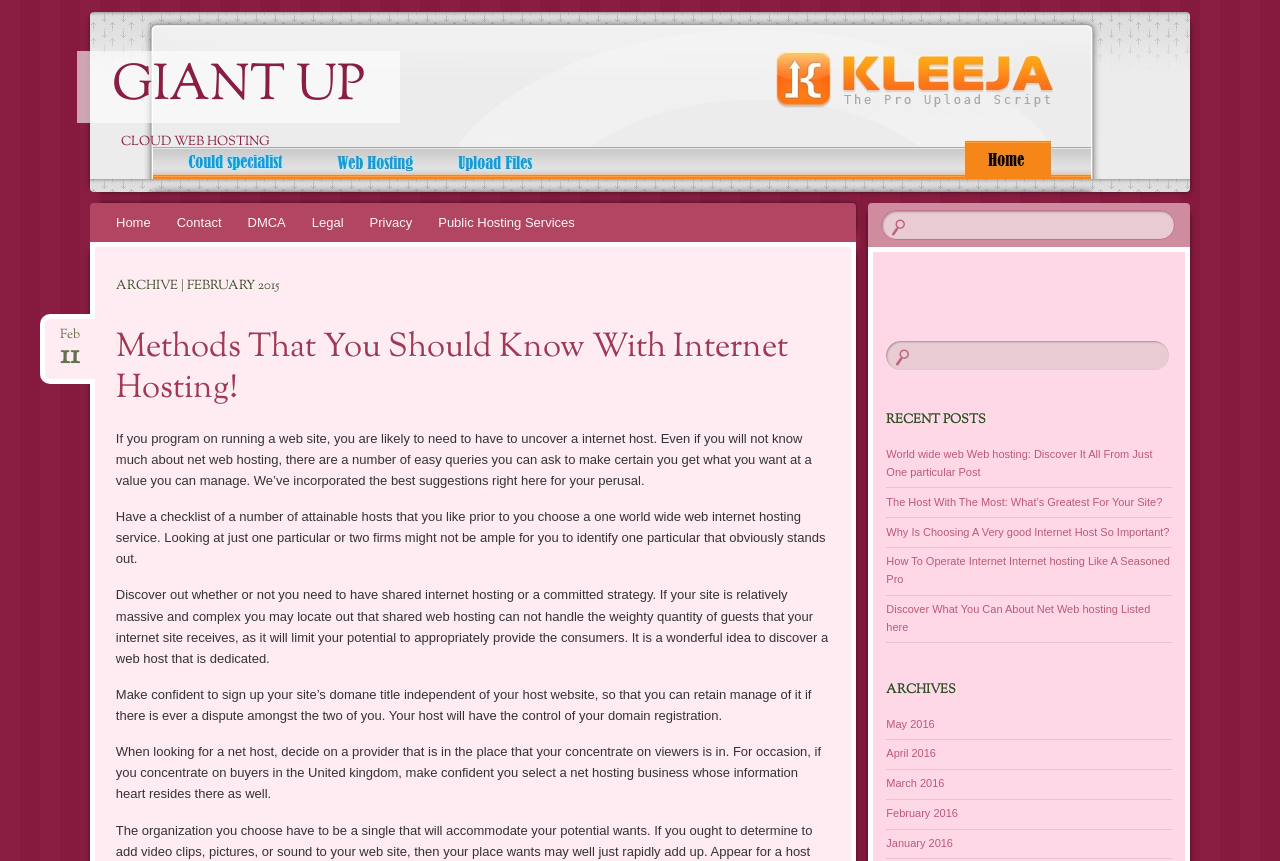Please pinpoint the bounding box coordinates for the region I should click to adhere to this instruction: "browse architecture".

None